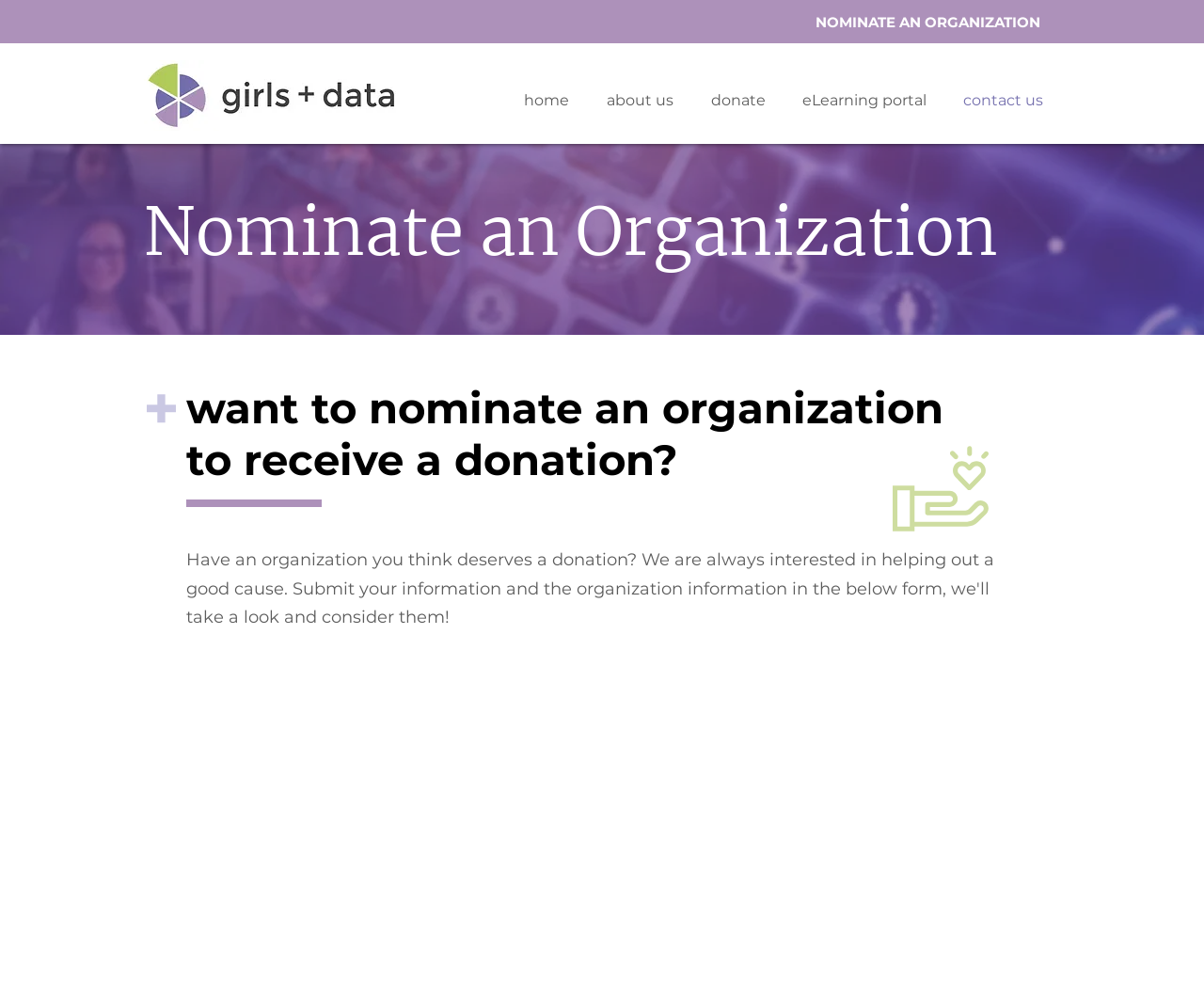Provide the bounding box coordinates for the UI element that is described as: "home".

[0.42, 0.066, 0.488, 0.139]